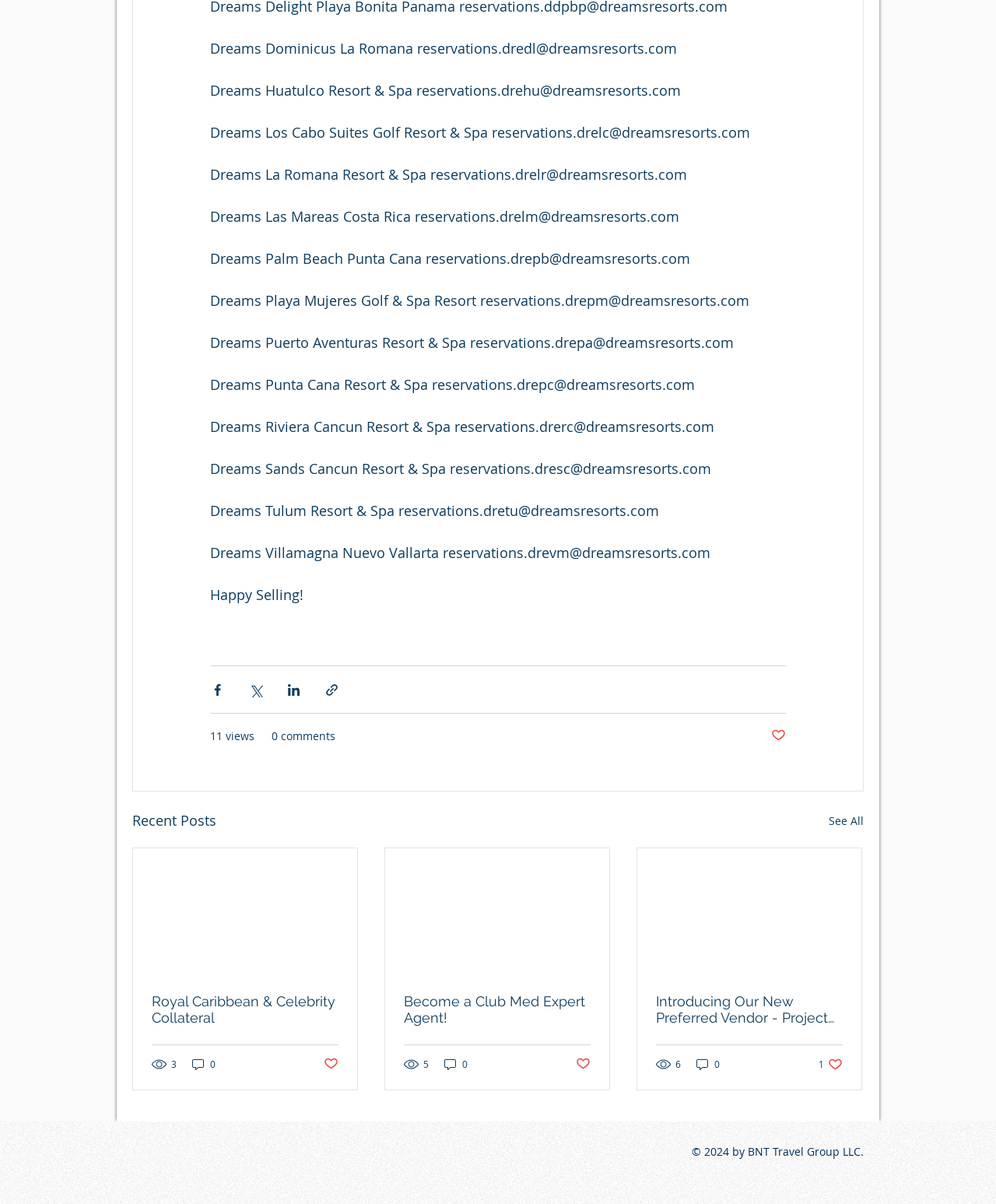Please find the bounding box coordinates (top-left x, top-left y, bottom-right x, bottom-right y) in the screenshot for the UI element described as follows: Royal Caribbean & Celebrity Collateral

[0.152, 0.825, 0.34, 0.852]